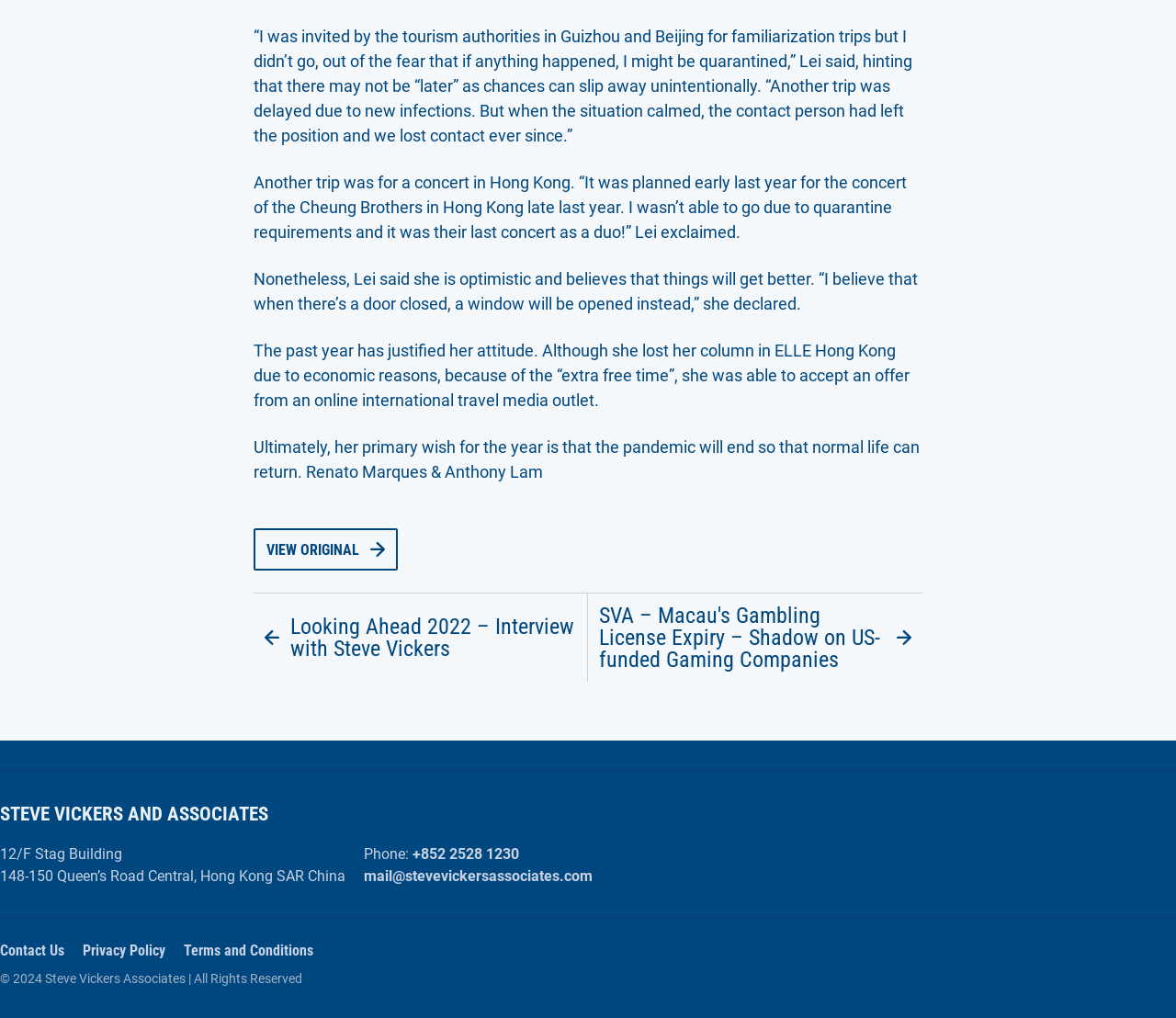Please provide a comprehensive answer to the question based on the screenshot: What is the name of the company?

I found the answer by looking at the heading element with the text 'STEVE VICKERS AND ASSOCIATES' at the bottom of the page, which suggests that it is the name of the company.